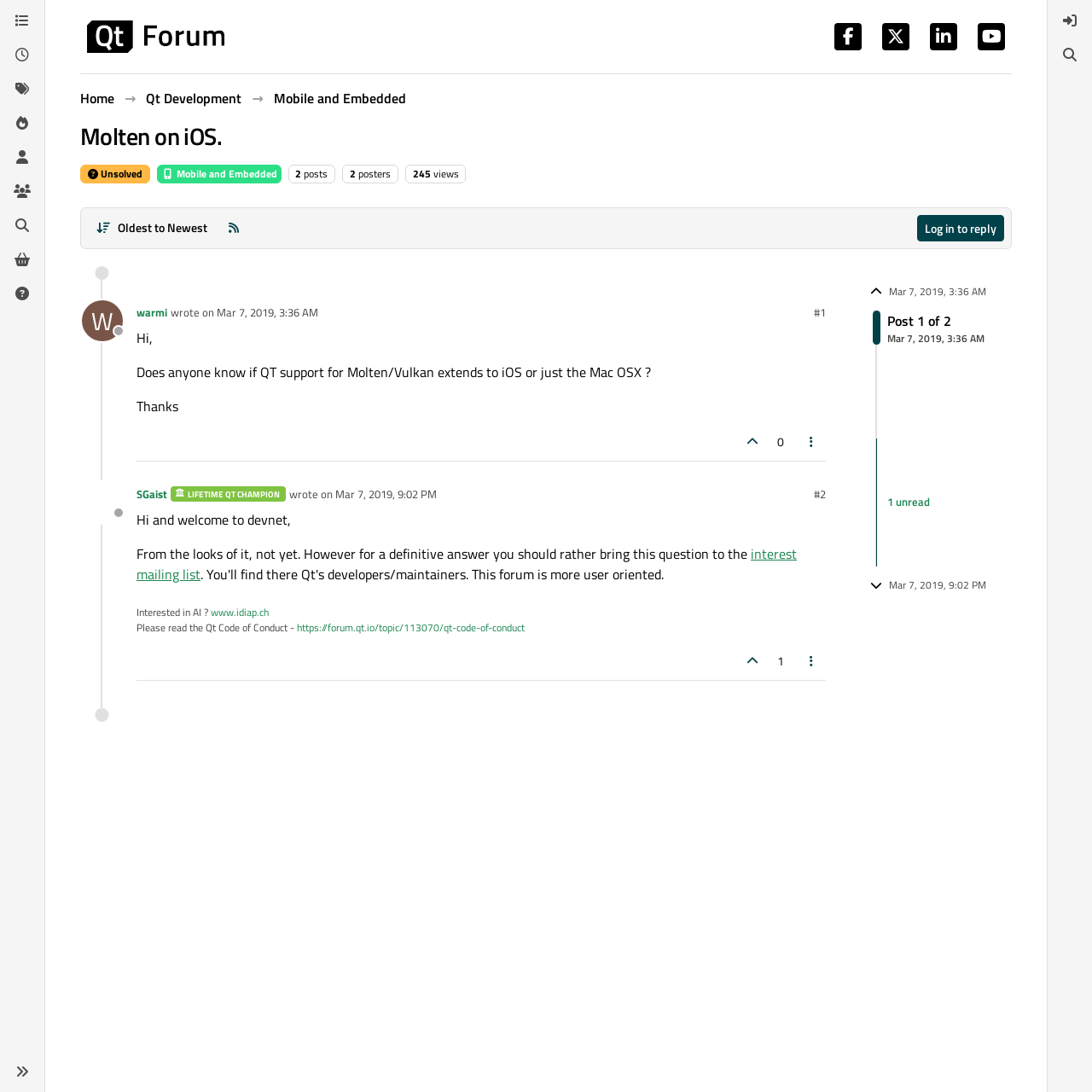Could you please study the image and provide a detailed answer to the question:
What is the time of the last post?

I found the time of the last post by looking at the link 'Mar 7, 2019, 9:02 PM' which is located near the post content and has a similar font style, indicating that it is the time of the last post.